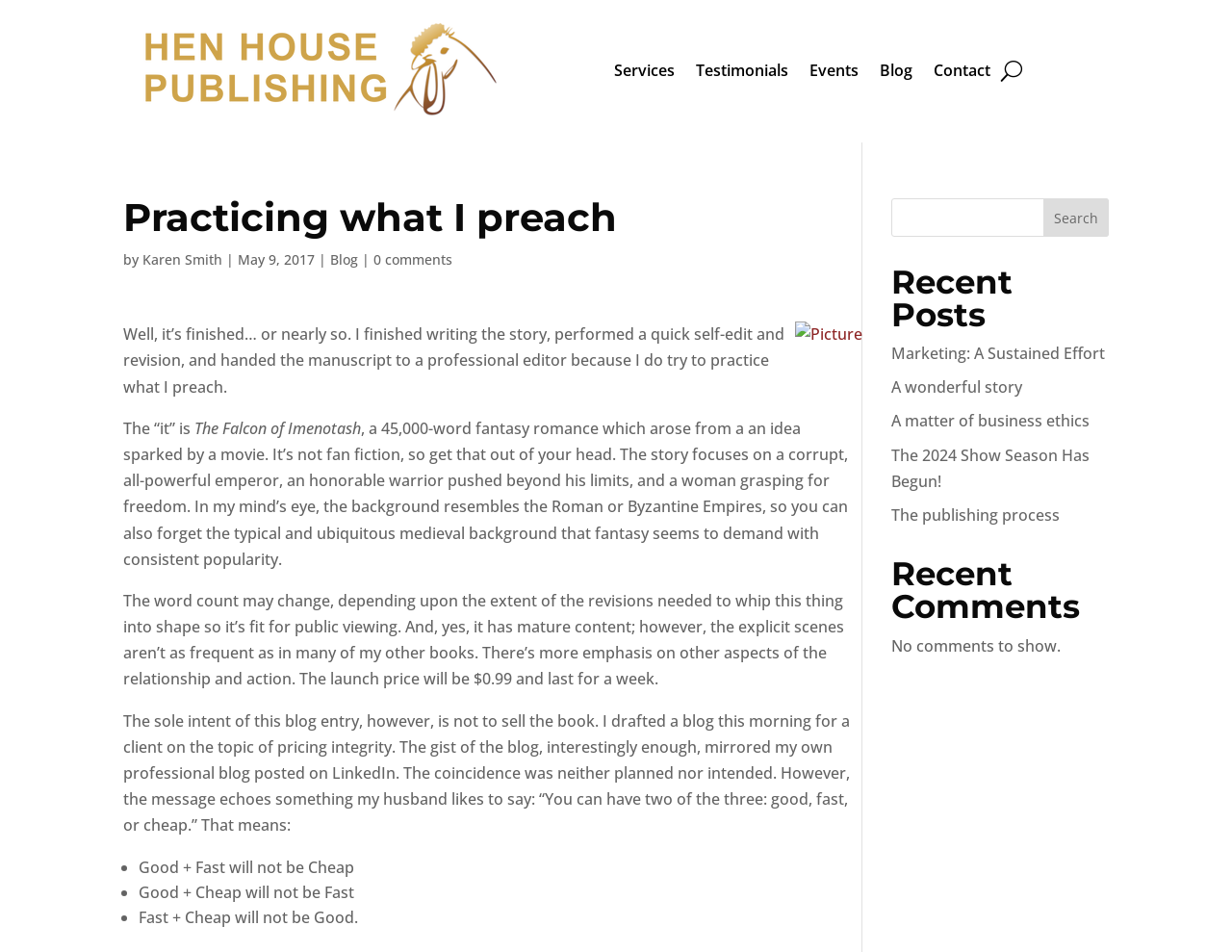What is the price of the book during its launch?
Use the information from the screenshot to give a comprehensive response to the question.

I found the price of the book by reading the text 'The launch price will be $0.99 and last for a week' which is located in the main content area of the webpage.